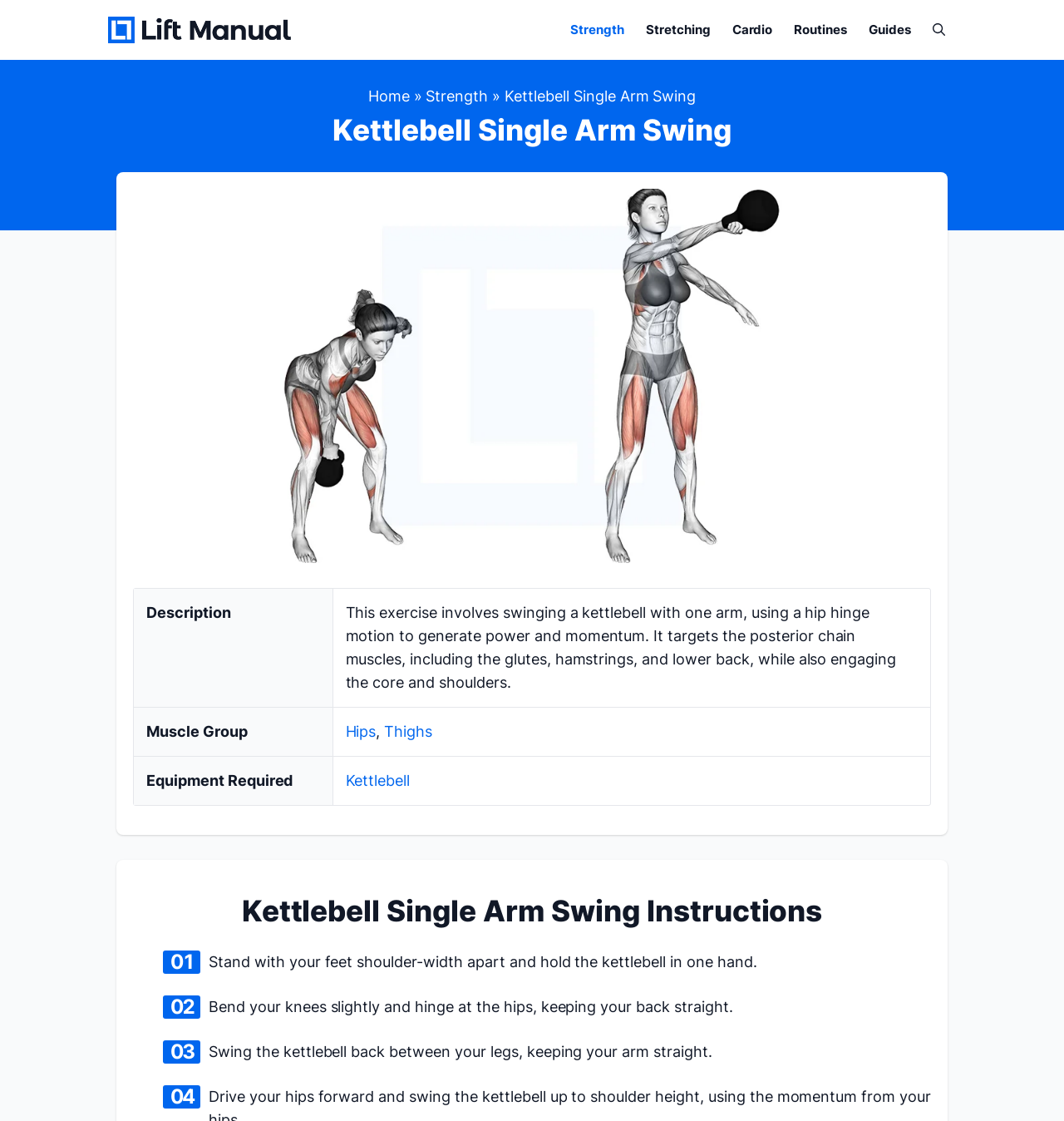What is the purpose of bending the knees slightly in the kettlebell single arm swing?
Give a single word or phrase as your answer by examining the image.

To hinge at the hips